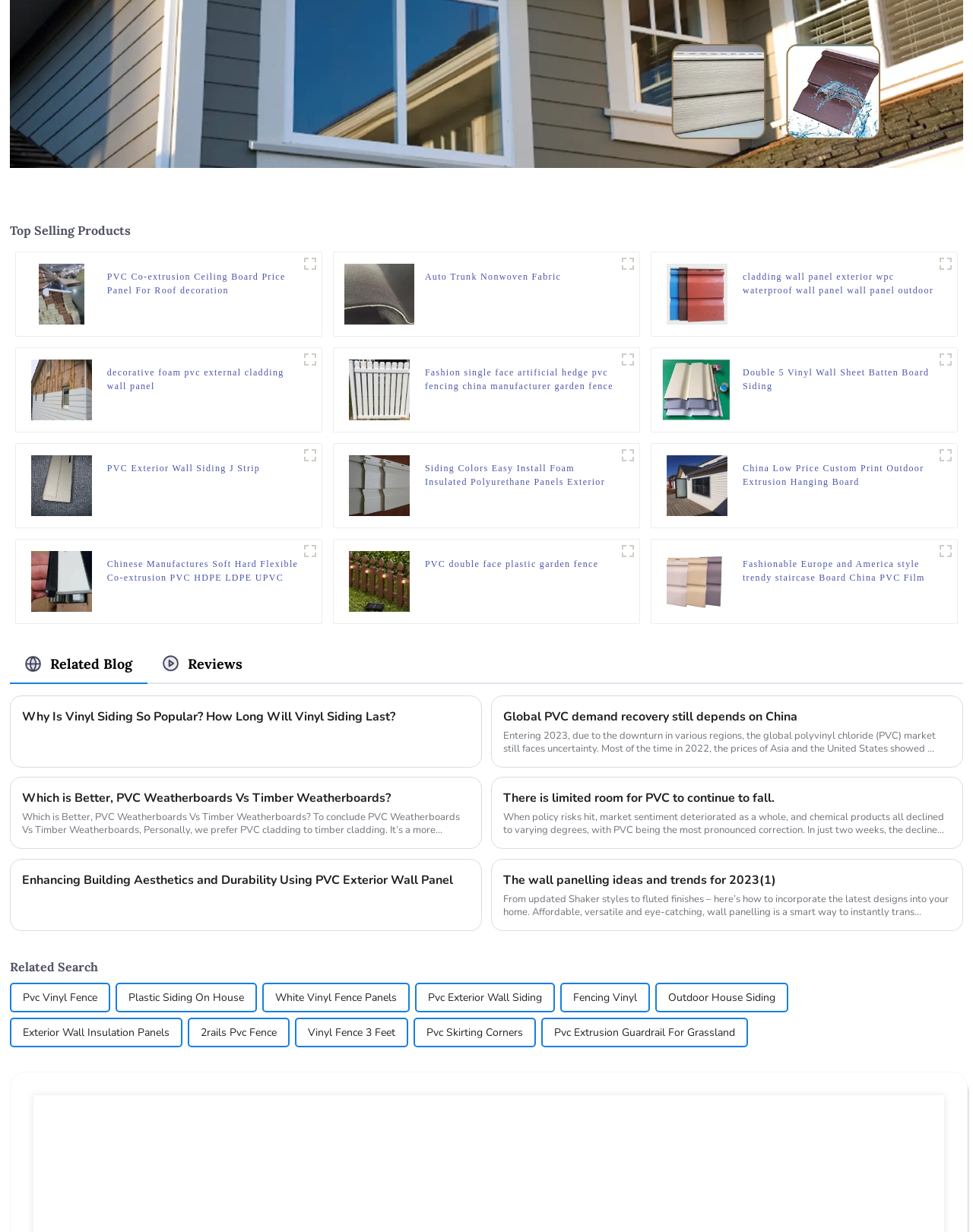Locate the bounding box coordinates of the area you need to click to fulfill this instruction: 'Explore Auto Trunk Nonwoven Fabric'. The coordinates must be in the form of four float numbers ranging from 0 to 1: [left, top, right, bottom].

[0.437, 0.219, 0.577, 0.241]